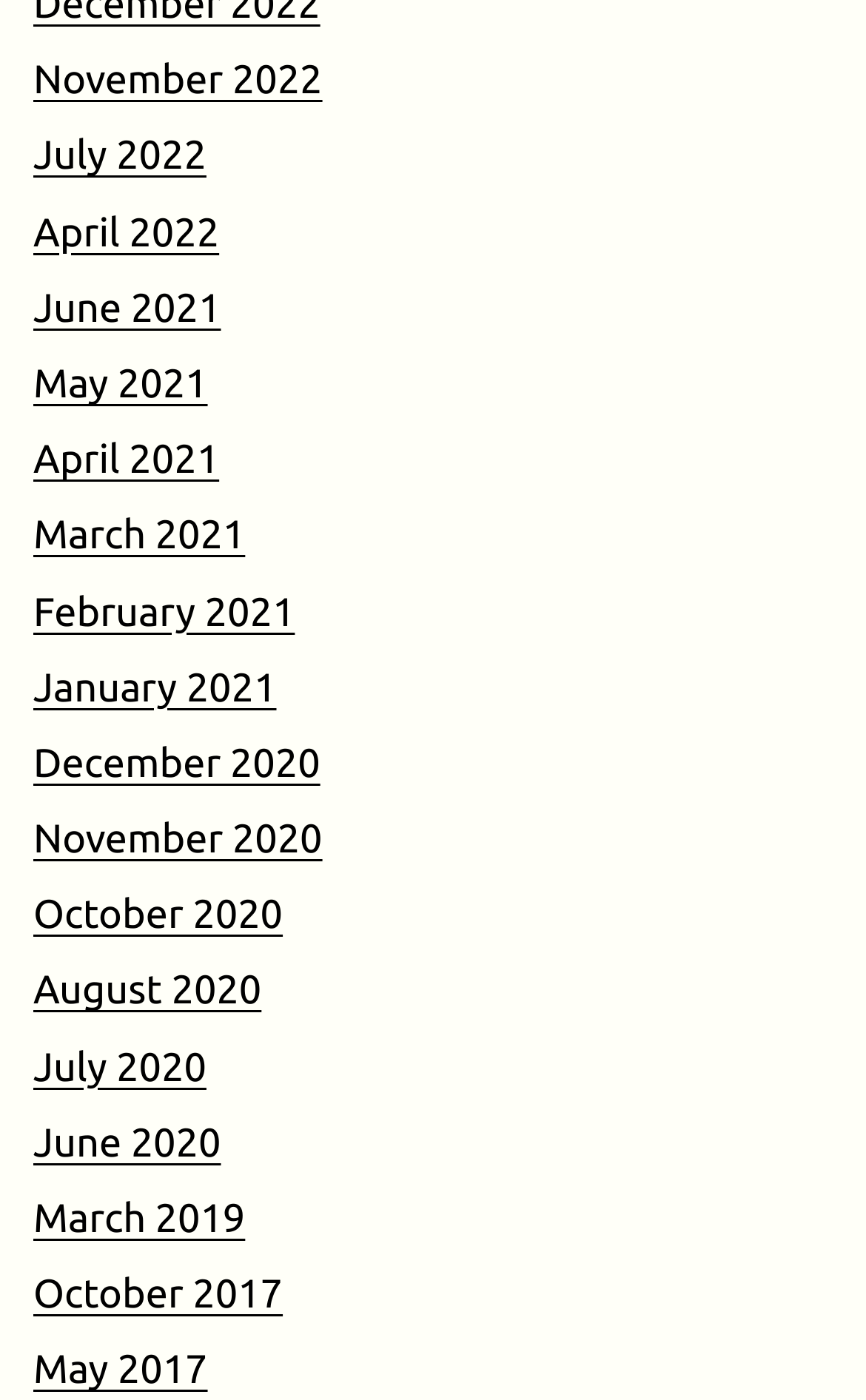What is the vertical position of the link 'June 2020'?
Using the image as a reference, answer with just one word or a short phrase.

Above the middle